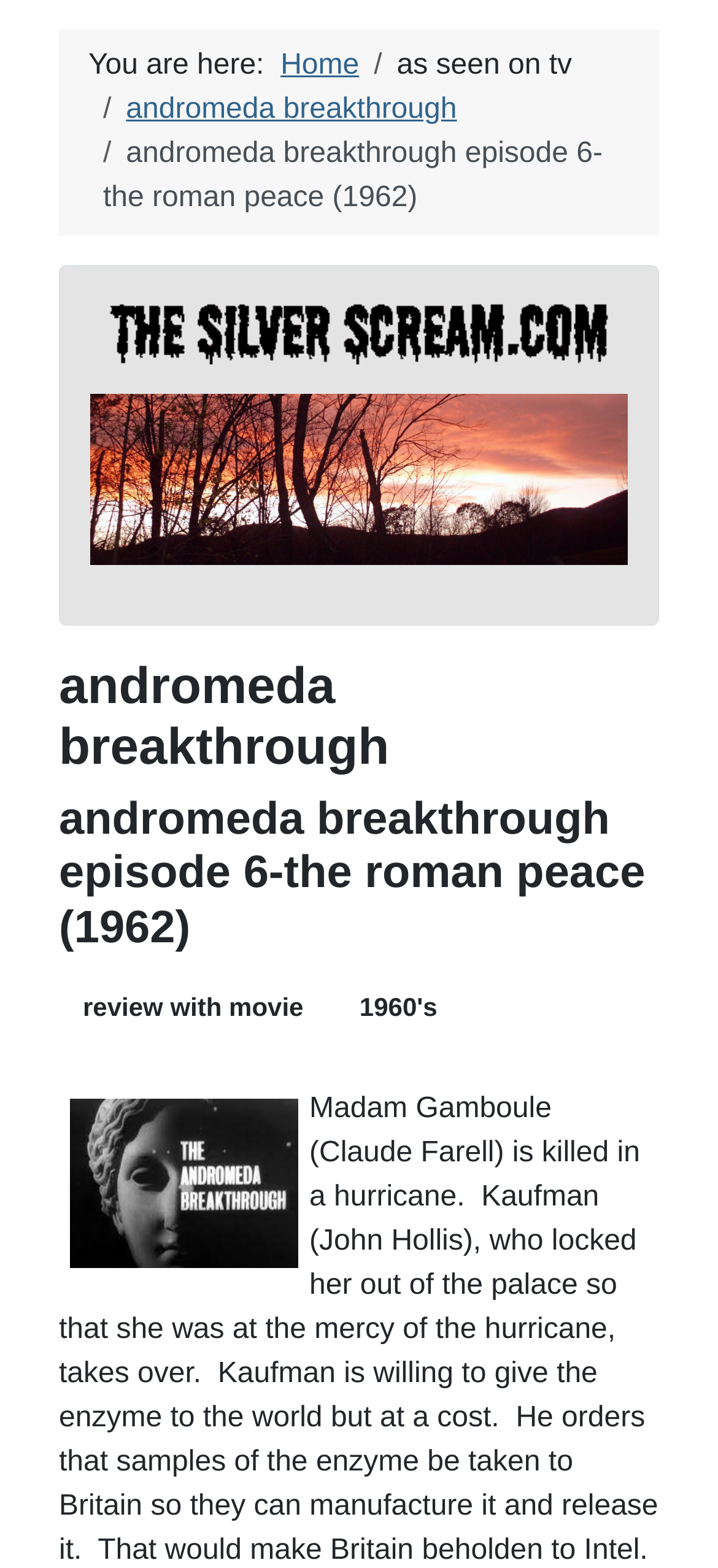Refer to the image and answer the question with as much detail as possible: What is the decade of the movie being reviewed?

I found the answer by examining the links section, which includes a link labeled '1960's'. This implies that the movie being reviewed was released in the 1960s.